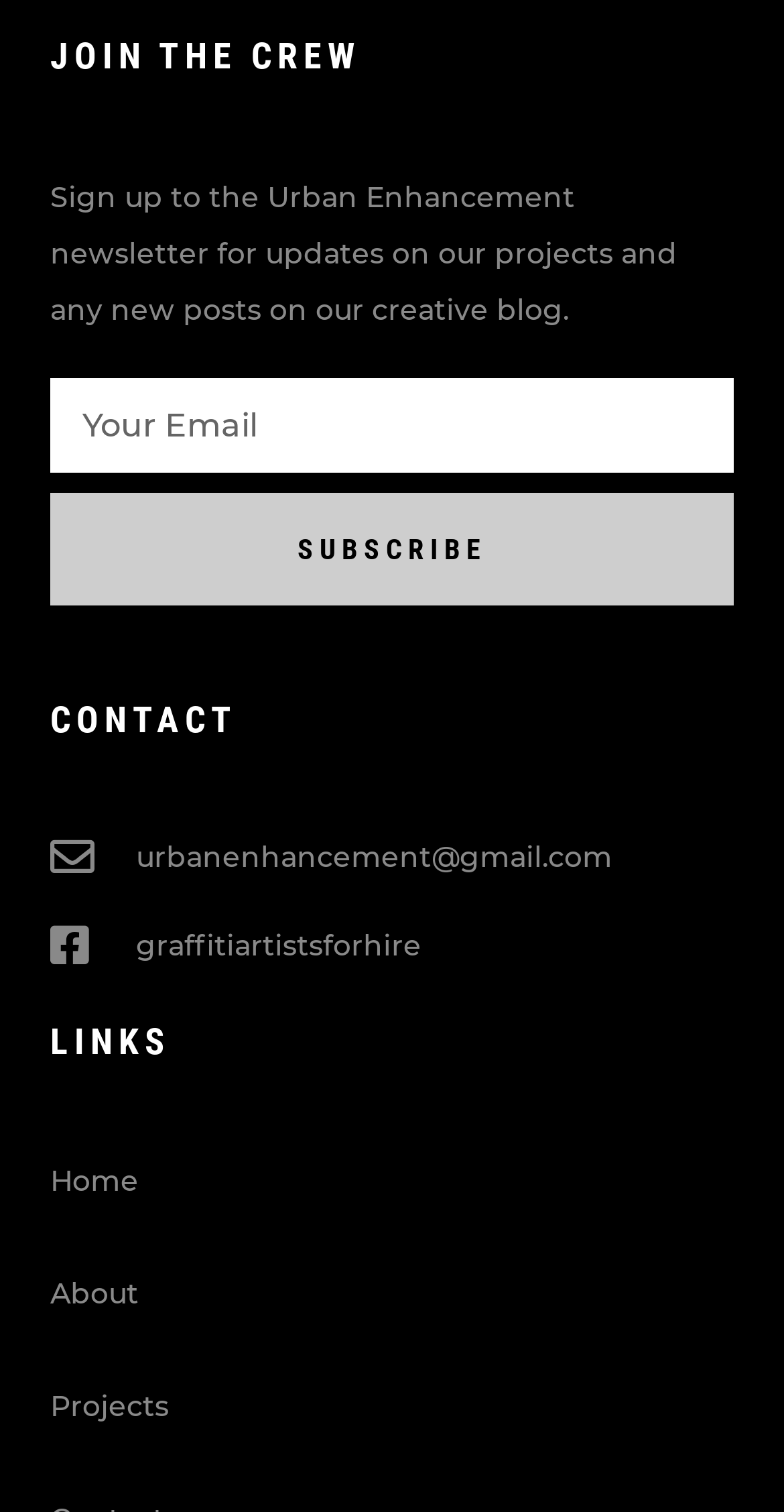What is the label of the button in the 'JOIN THE CREW' section?
Give a single word or phrase answer based on the content of the image.

SUBSCRIBE